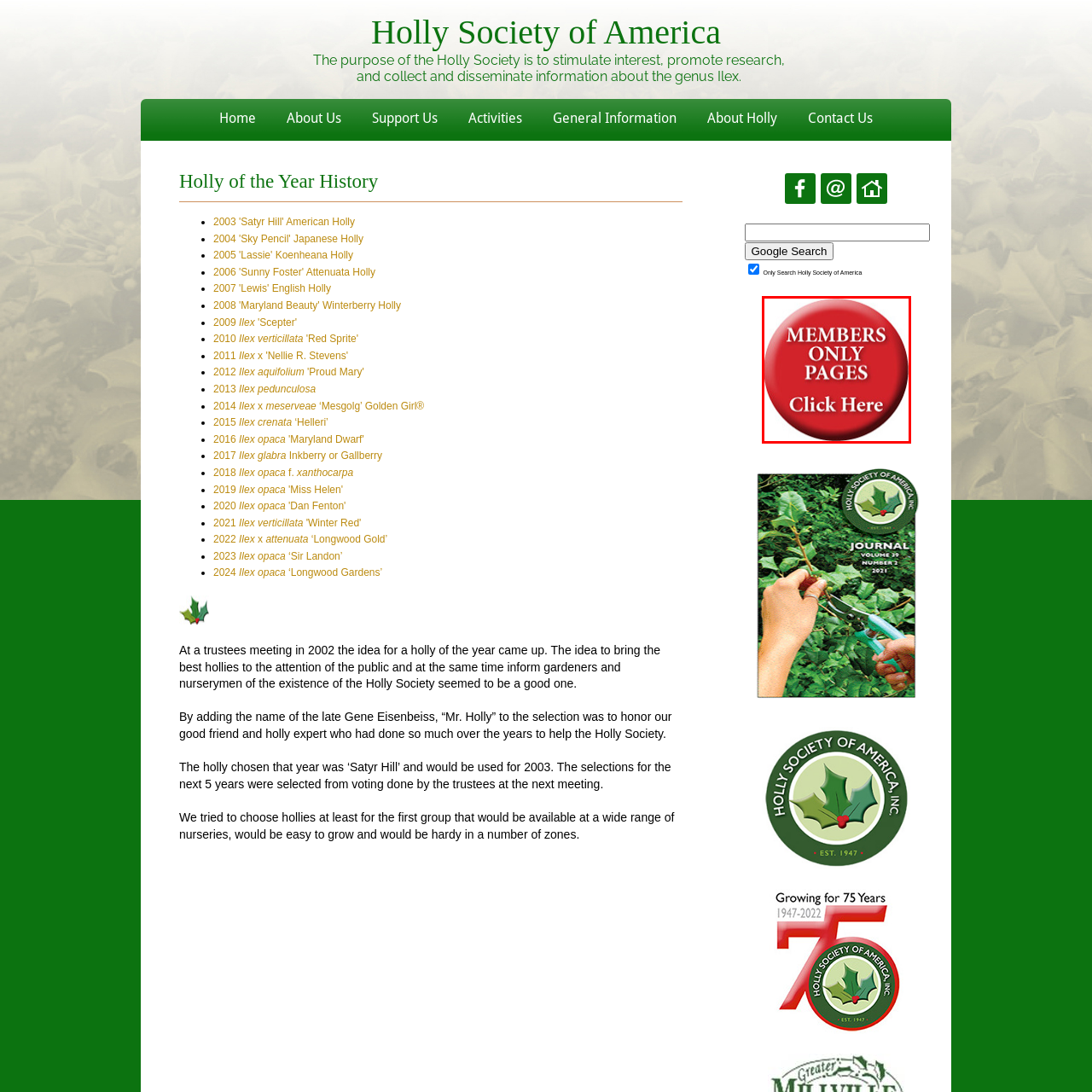Offer an in-depth description of the scene contained in the red rectangle.

The image features a vibrant red button with bold white text that reads "MEMBERS ONLY PAGES" accompanied by the instruction, "Click Here." This visually striking call-to-action element suggests exclusive content is available for members of the Holly Society of America. Positioned on the website, it invites users to access special resources or information, emphasizing community engagement and the value of membership within the society. The bright red color not only draws attention but also symbolizes the significance of the offerings that lie behind this secure section of the site.